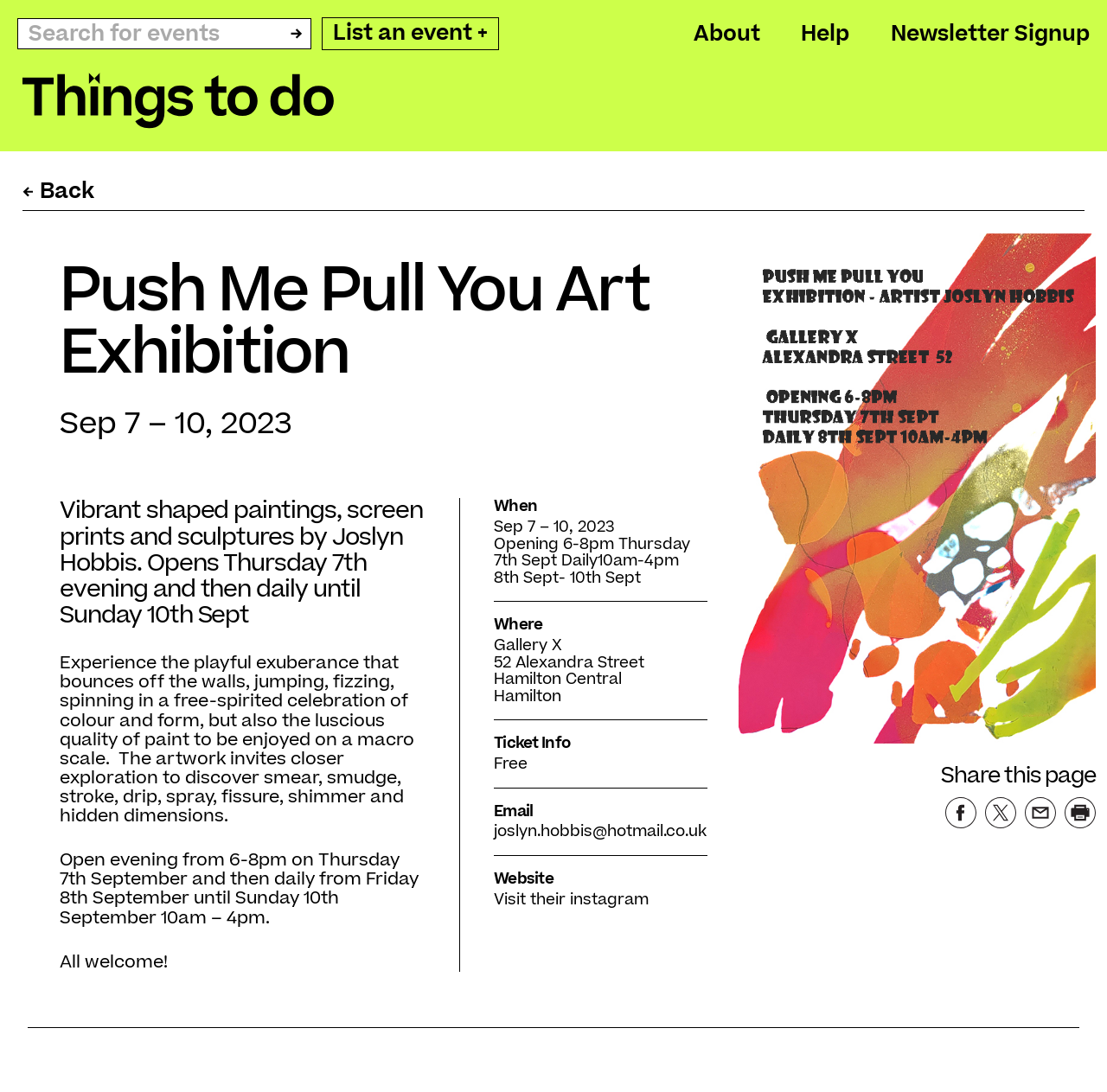Determine the bounding box coordinates of the area to click in order to meet this instruction: "List an event".

[0.291, 0.016, 0.451, 0.046]